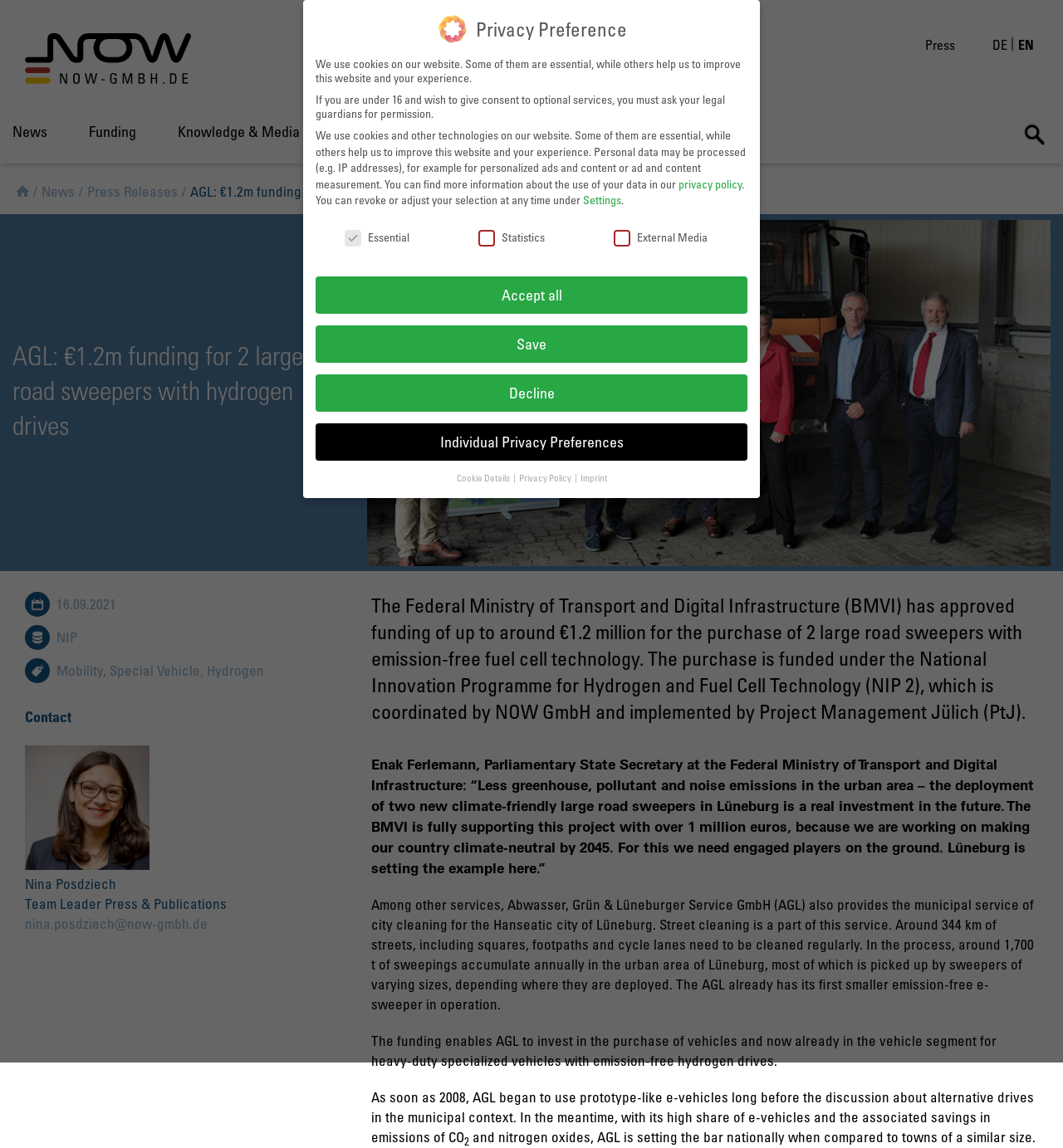Specify the bounding box coordinates of the element's region that should be clicked to achieve the following instruction: "Click the 'Press' link". The bounding box coordinates consist of four float numbers between 0 and 1, in the format [left, top, right, bottom].

[0.87, 0.032, 0.93, 0.046]